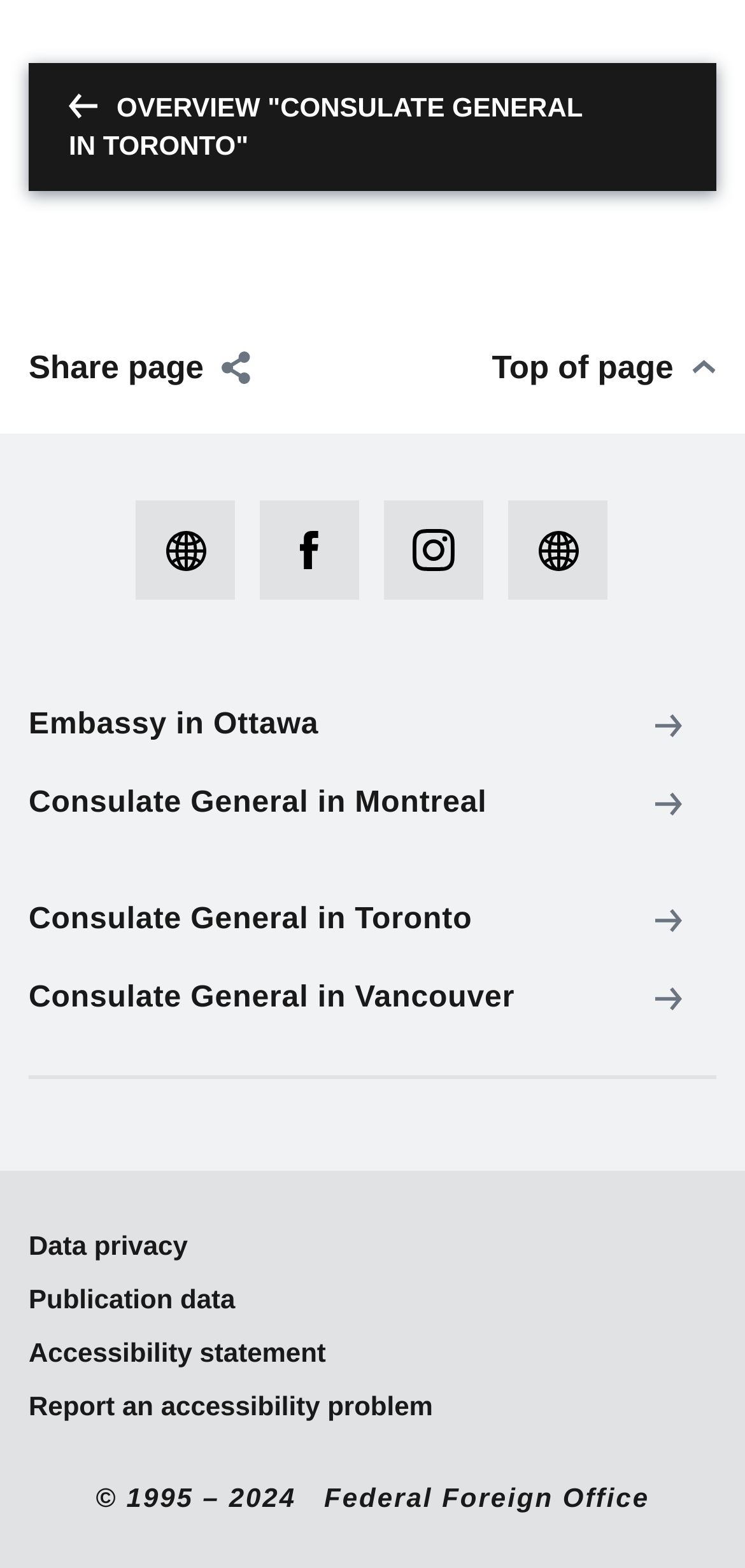Locate the bounding box coordinates of the clickable part needed for the task: "Visit the Linkedin page".

[0.182, 0.319, 0.349, 0.383]